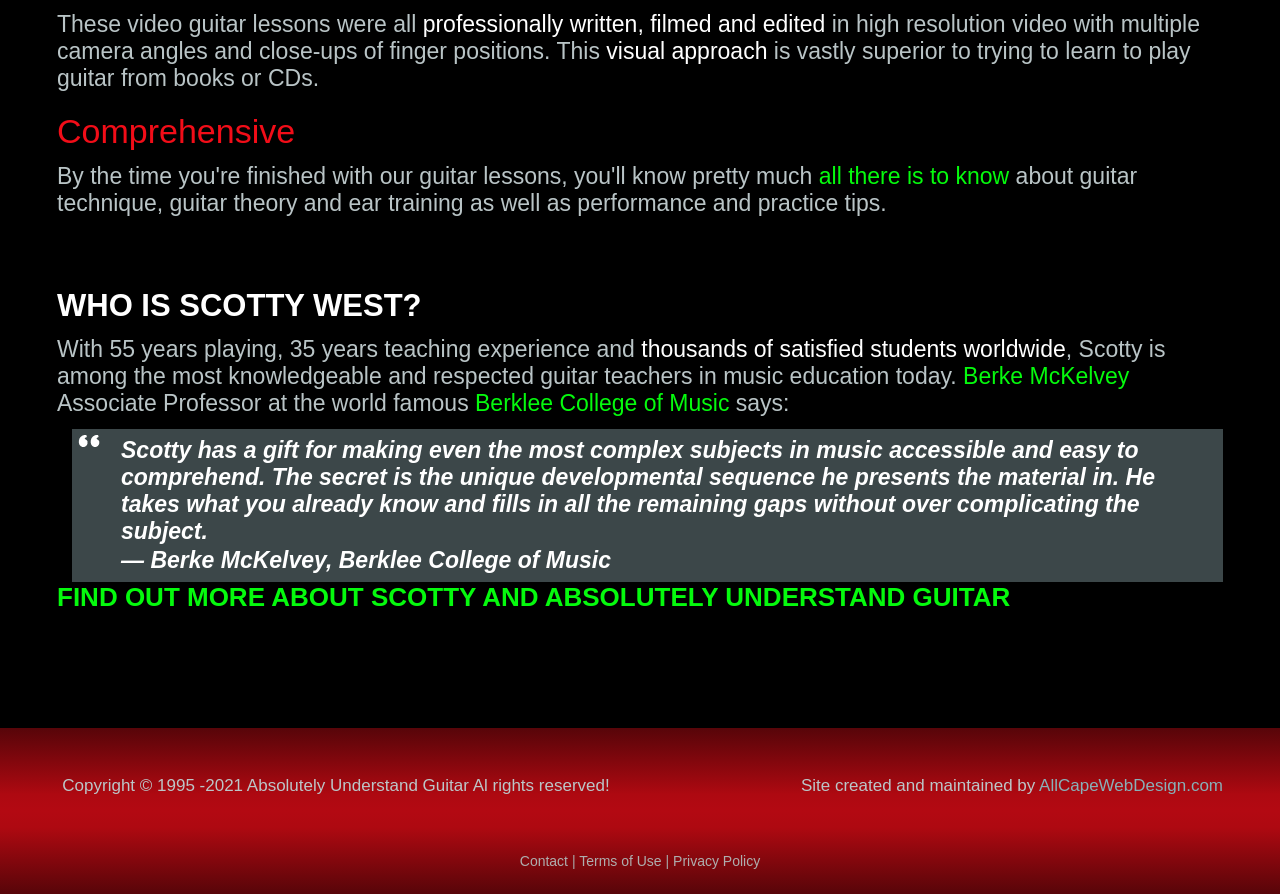What is the unique approach of Scotty West's guitar lessons?
Please respond to the question with as much detail as possible.

The webpage describes Scotty West's guitar lessons as having a 'visual approach' that is vastly superior to learning from books or CDs. This approach involves high-resolution video with multiple camera angles and close-ups of finger positions.